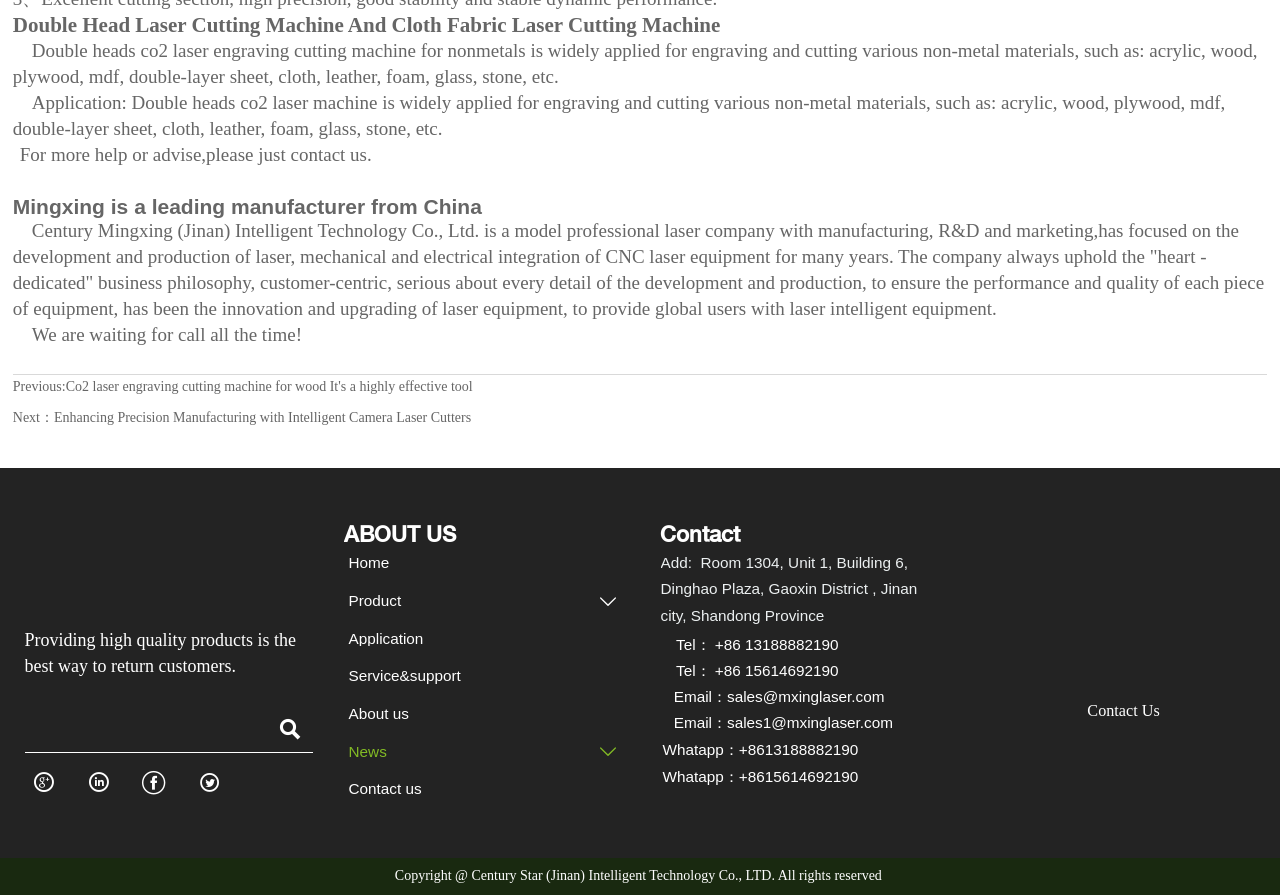Determine the bounding box coordinates of the UI element described by: "Email：sales1@mxinglaser.com".

[0.519, 0.797, 0.746, 0.82]